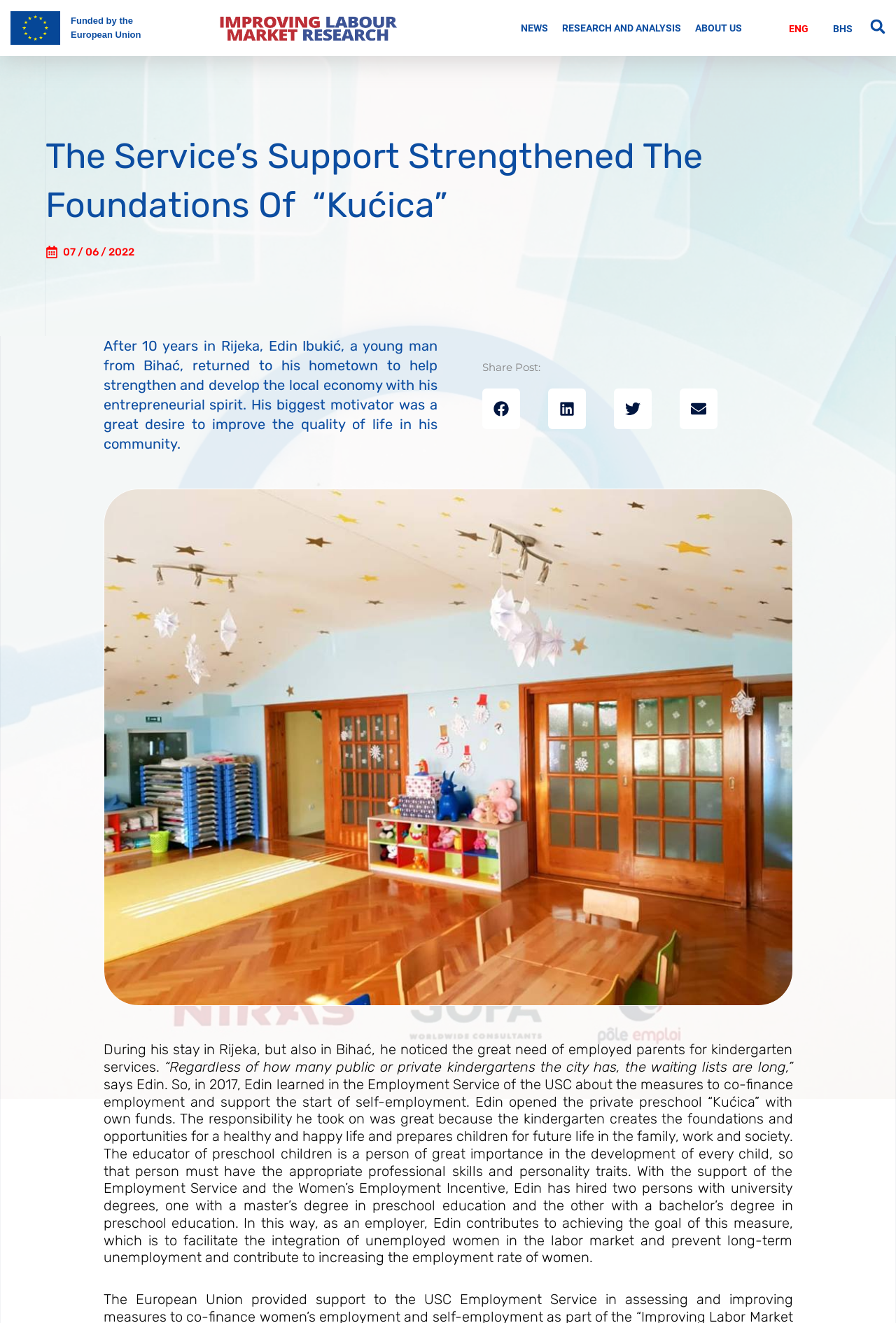Give a succinct answer to this question in a single word or phrase: 
What is Edin Ibukić's hometown?

Bihać